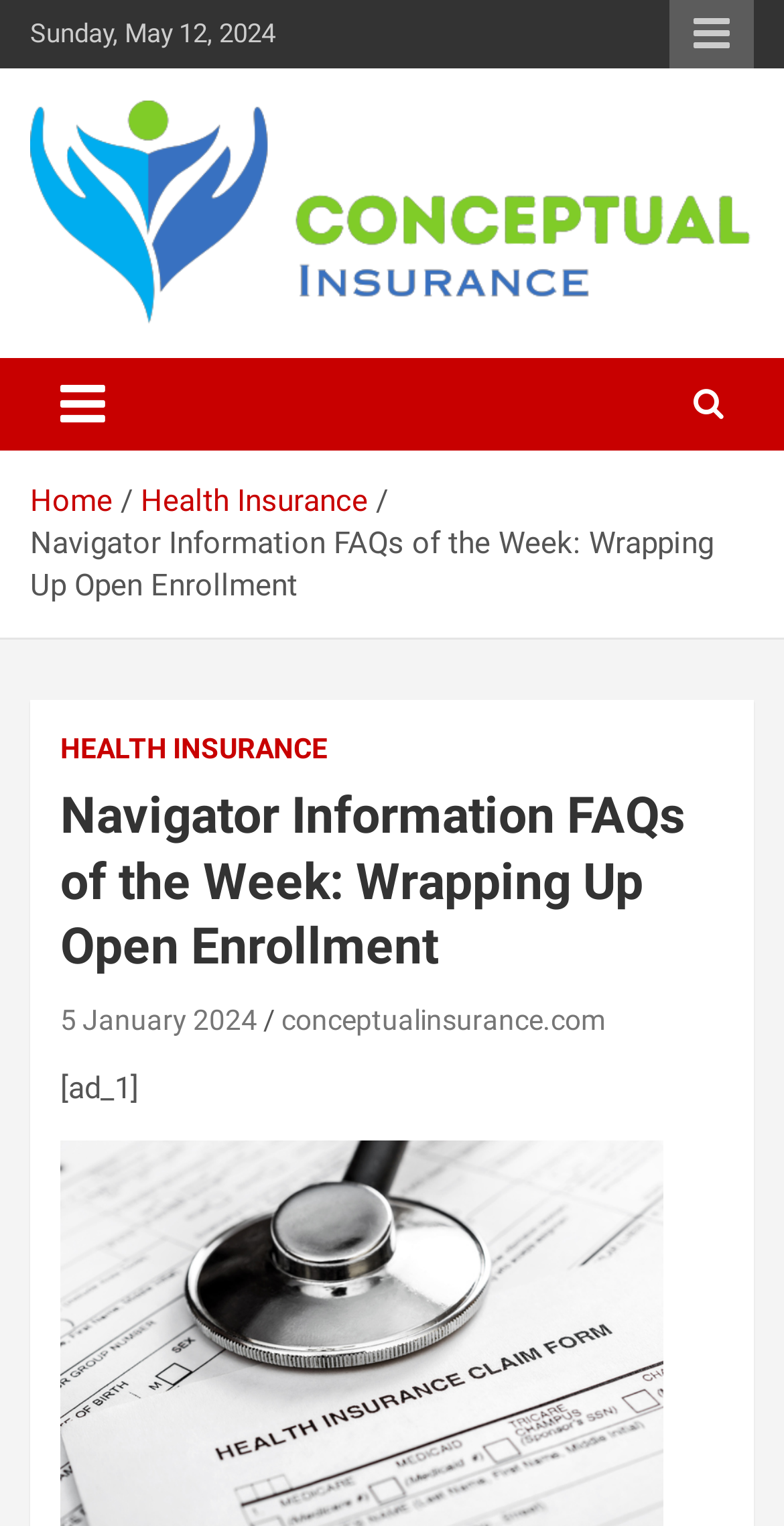Please extract the title of the webpage.

Navigator Information FAQs of the Week: Wrapping Up Open Enrollment